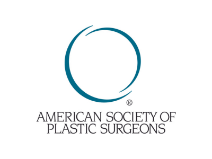What does the logo symbolize?
Refer to the image and give a detailed answer to the query.

The logo of the American Society of Plastic Surgeons symbolizes the commitment of its members to excellence in plastic surgery and the promotion of best practices in the field, reflecting the organization's values and mission.